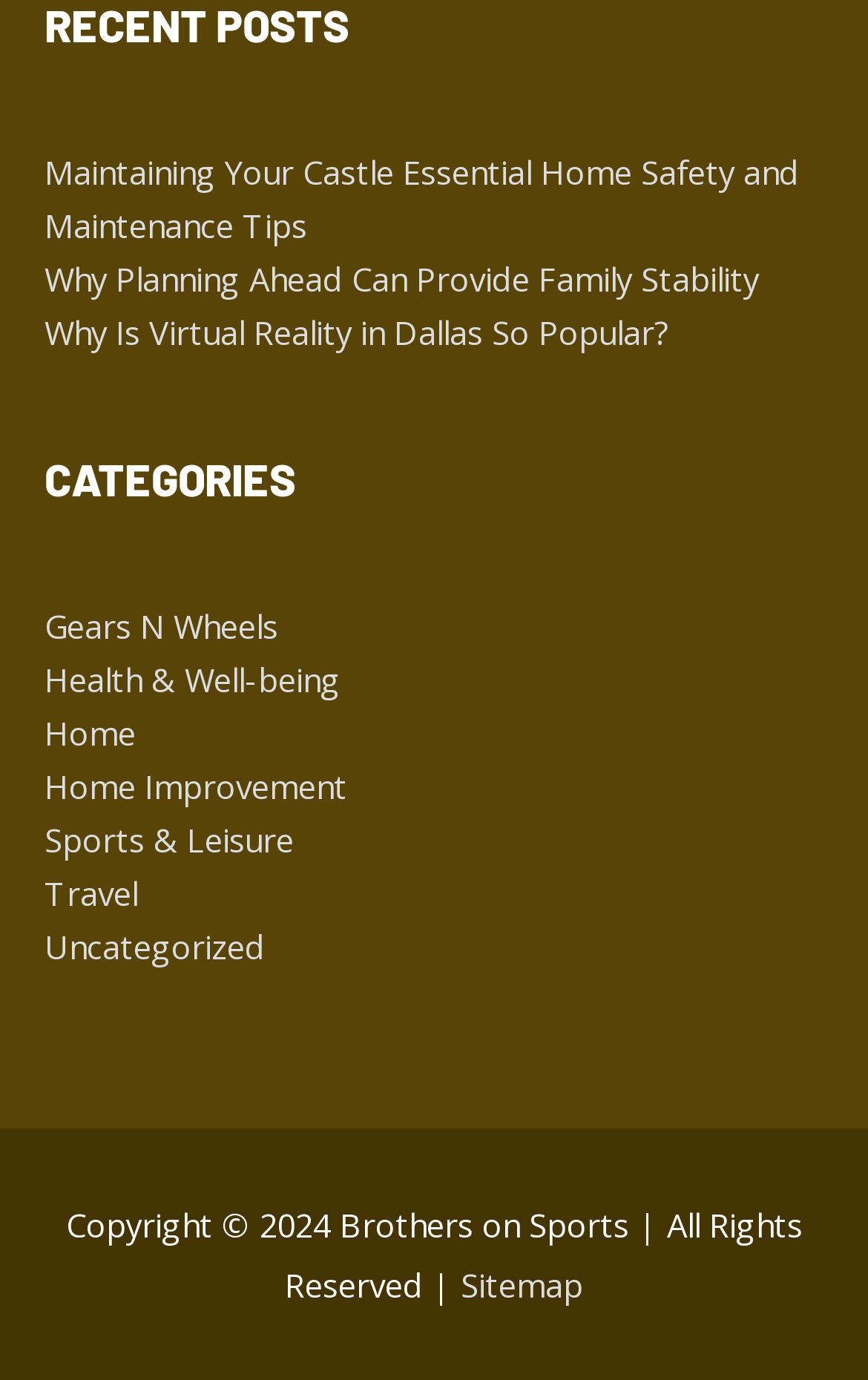What is the text at the bottom of the webpage?
Please answer the question with a single word or phrase, referencing the image.

Copyright © 2024